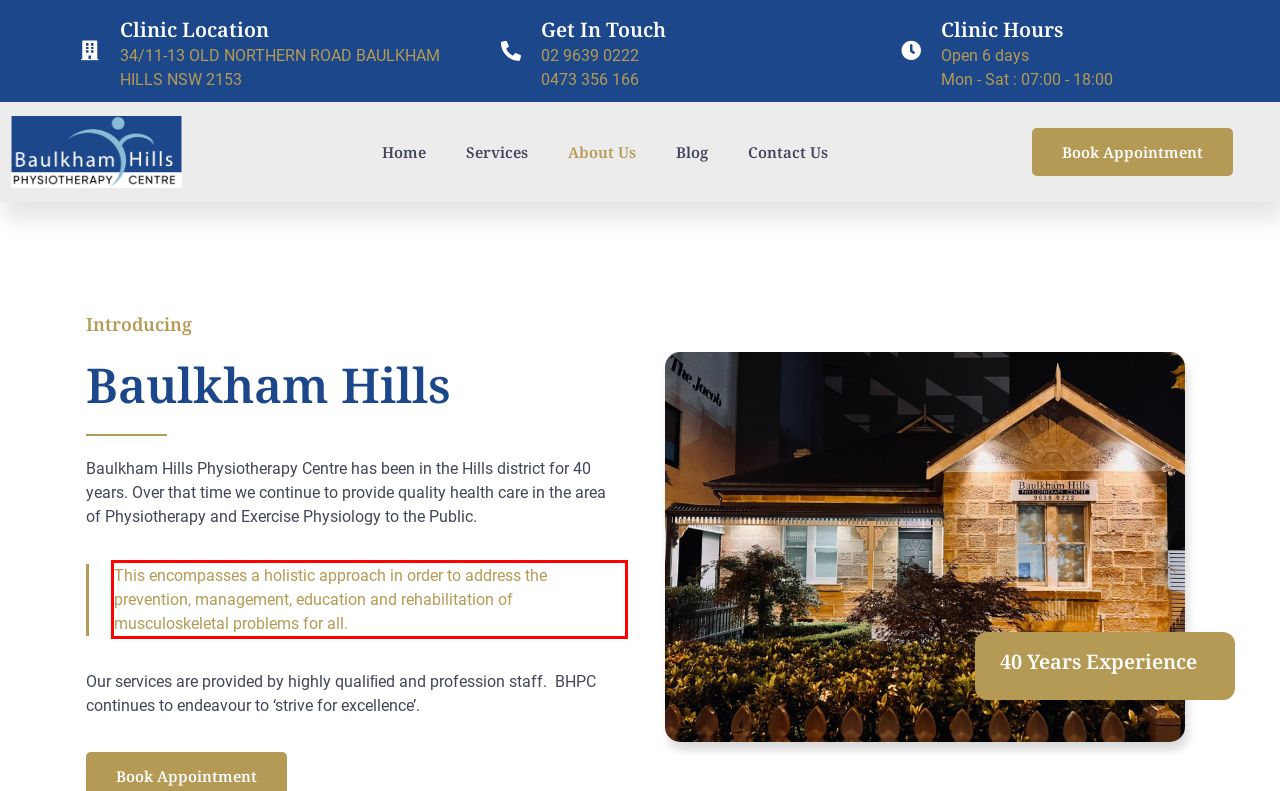Analyze the screenshot of a webpage where a red rectangle is bounding a UI element. Extract and generate the text content within this red bounding box.

This encompasses a holistic approach in order to address the prevention, management, education and rehabilitation of musculoskeletal problems for all.